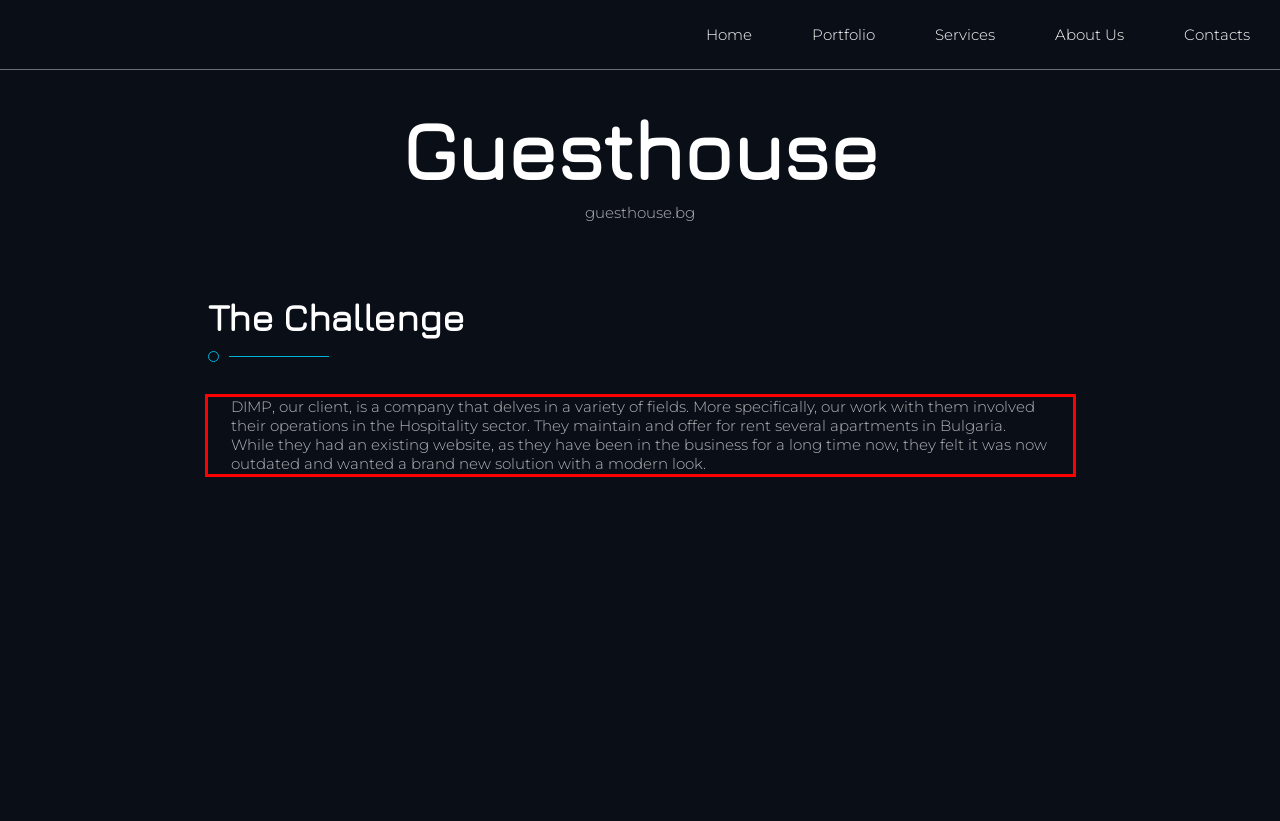Identify the text within the red bounding box on the webpage screenshot and generate the extracted text content.

DIMP, our client, is a company that delves in a variety of fields. More specifically, our work with them involved their operations in the Hospitality sector. They maintain and offer for rent several apartments in Bulgaria. While they had an existing website, as they have been in the business for a long time now, they felt it was now outdated and wanted a brand new solution with a modern look.